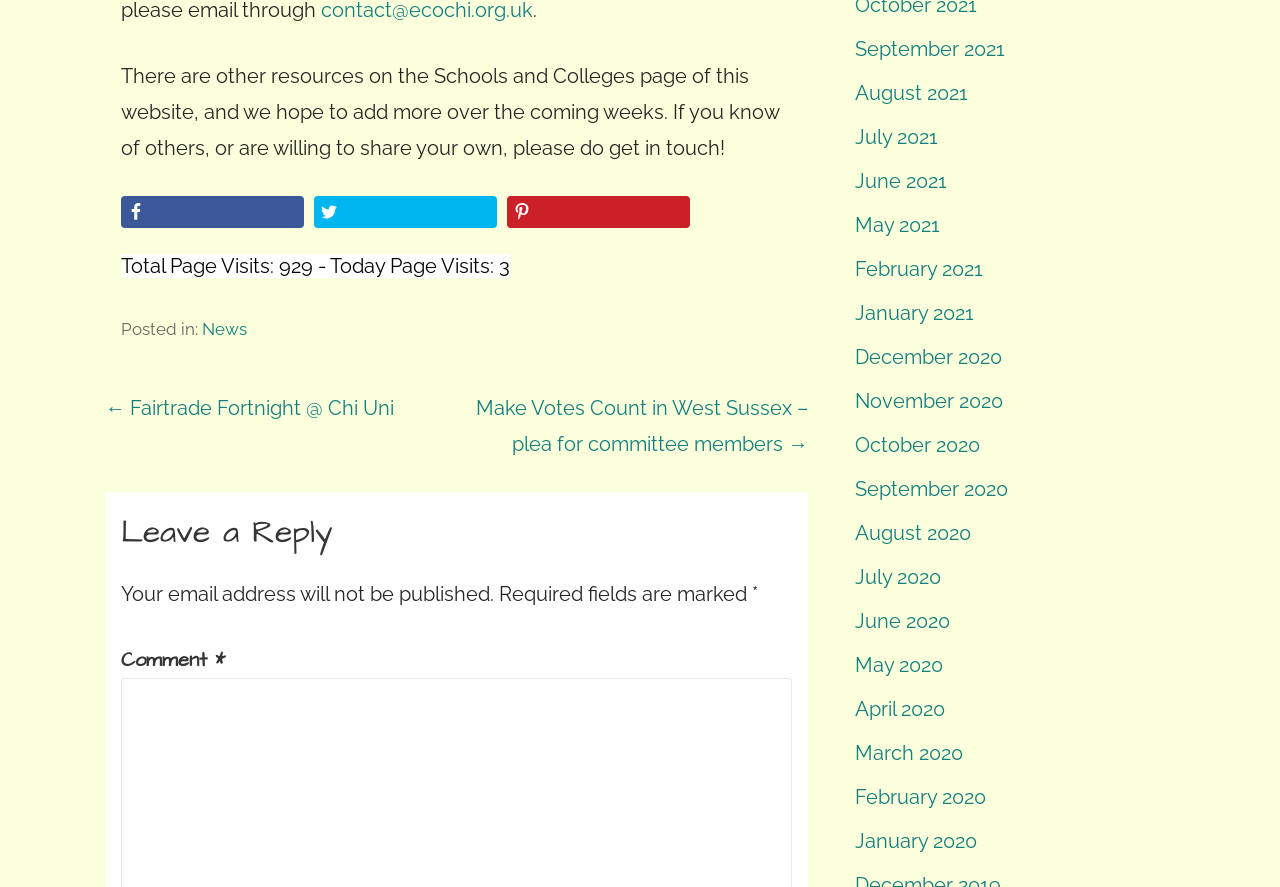Determine the bounding box coordinates of the UI element described below. Use the format (top-left x, top-left y, bottom-right x, bottom-right y) with floating point numbers between 0 and 1: Tweet

[0.245, 0.221, 0.388, 0.257]